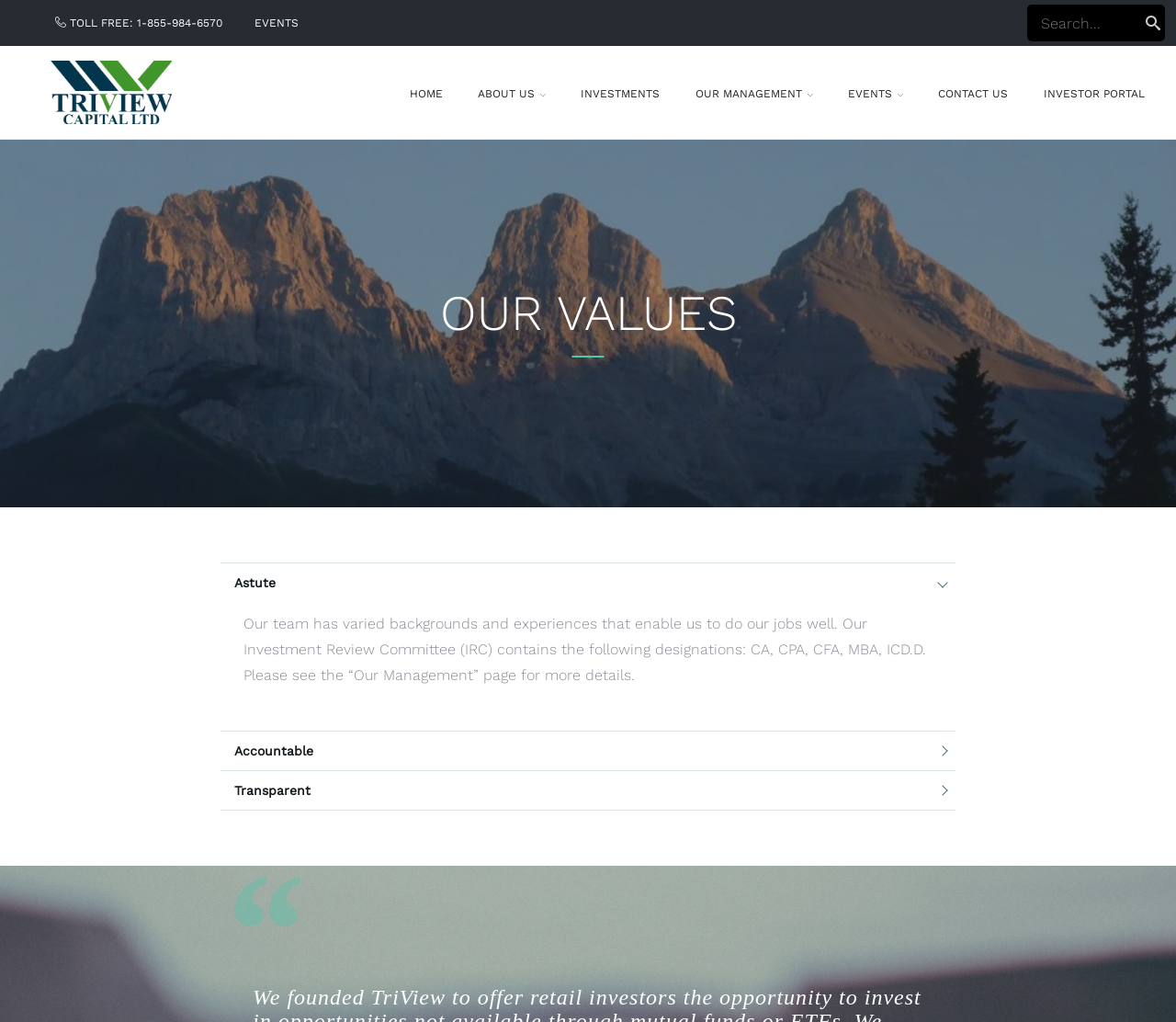How many links are in the top navigation menu?
Answer the question with a single word or phrase derived from the image.

7